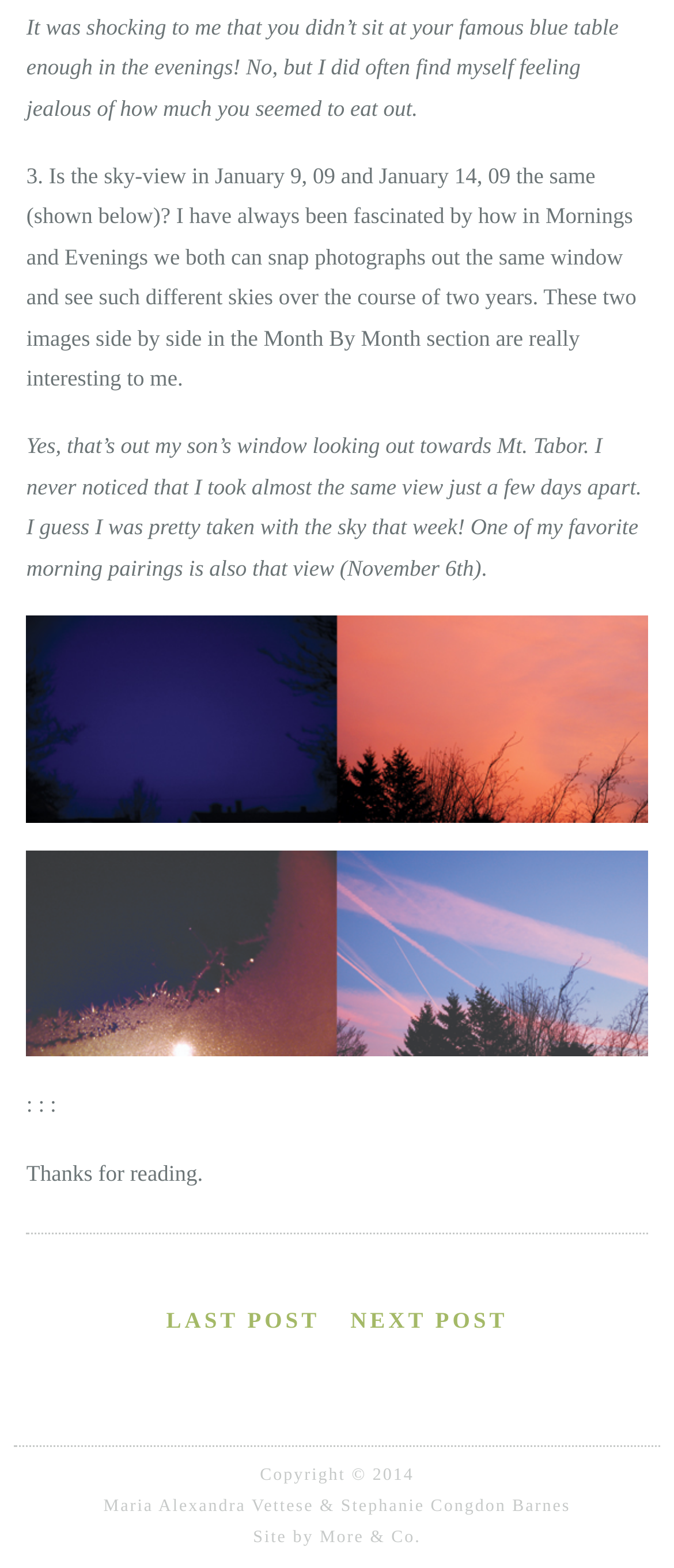What is the direction of the view in the first image?
From the details in the image, provide a complete and detailed answer to the question.

According to the text [162] 'Yes, that’s out my son’s window looking out towards Mt. Tabor.', the first image is taken from a window looking out towards Mt. Tabor.